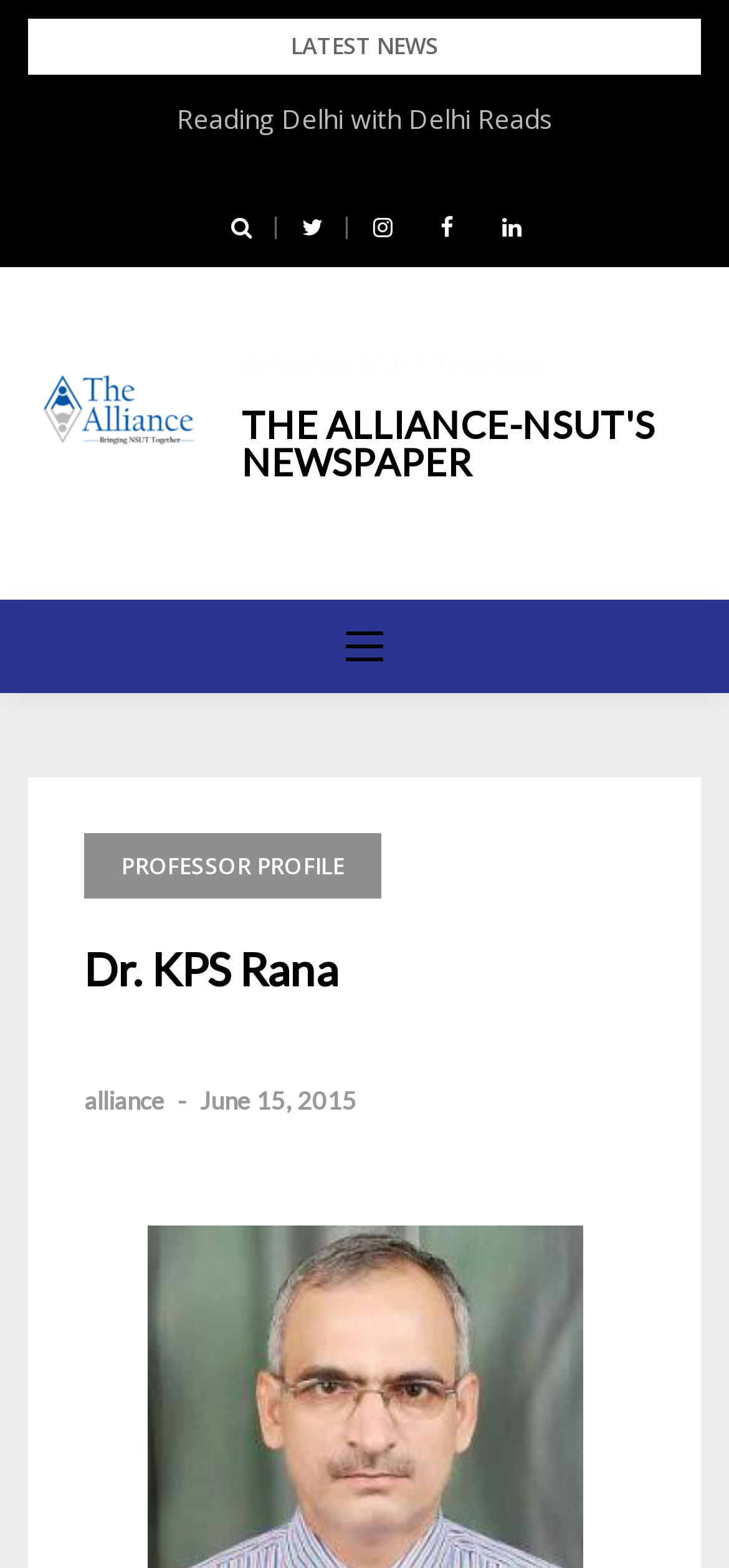Identify the bounding box for the UI element described as: "Professor Profile". Ensure the coordinates are four float numbers between 0 and 1, formatted as [left, top, right, bottom].

[0.115, 0.531, 0.524, 0.573]